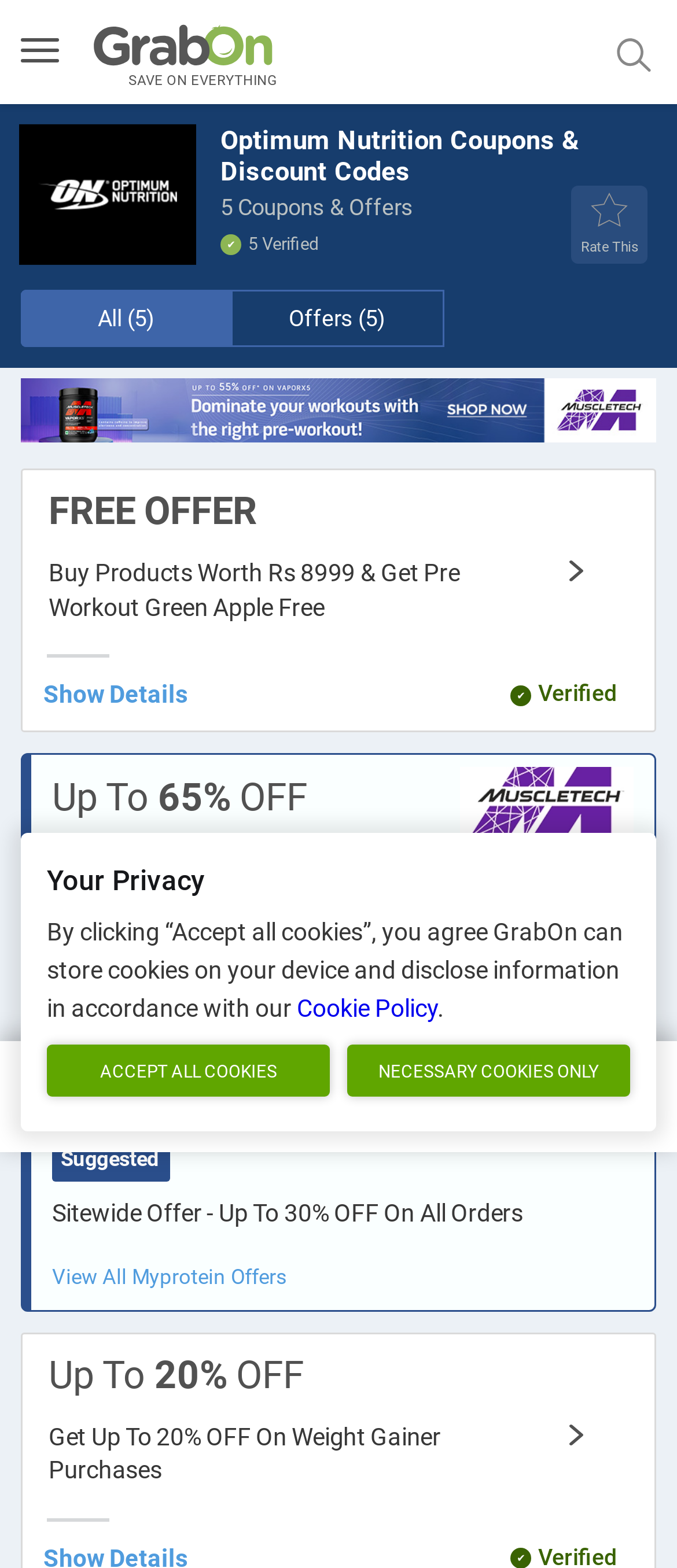Determine the coordinates of the bounding box that should be clicked to complete the instruction: "Click on 'SAVE ON EVERYTHING'". The coordinates should be represented by four float numbers between 0 and 1: [left, top, right, bottom].

[0.133, 0.013, 0.408, 0.056]